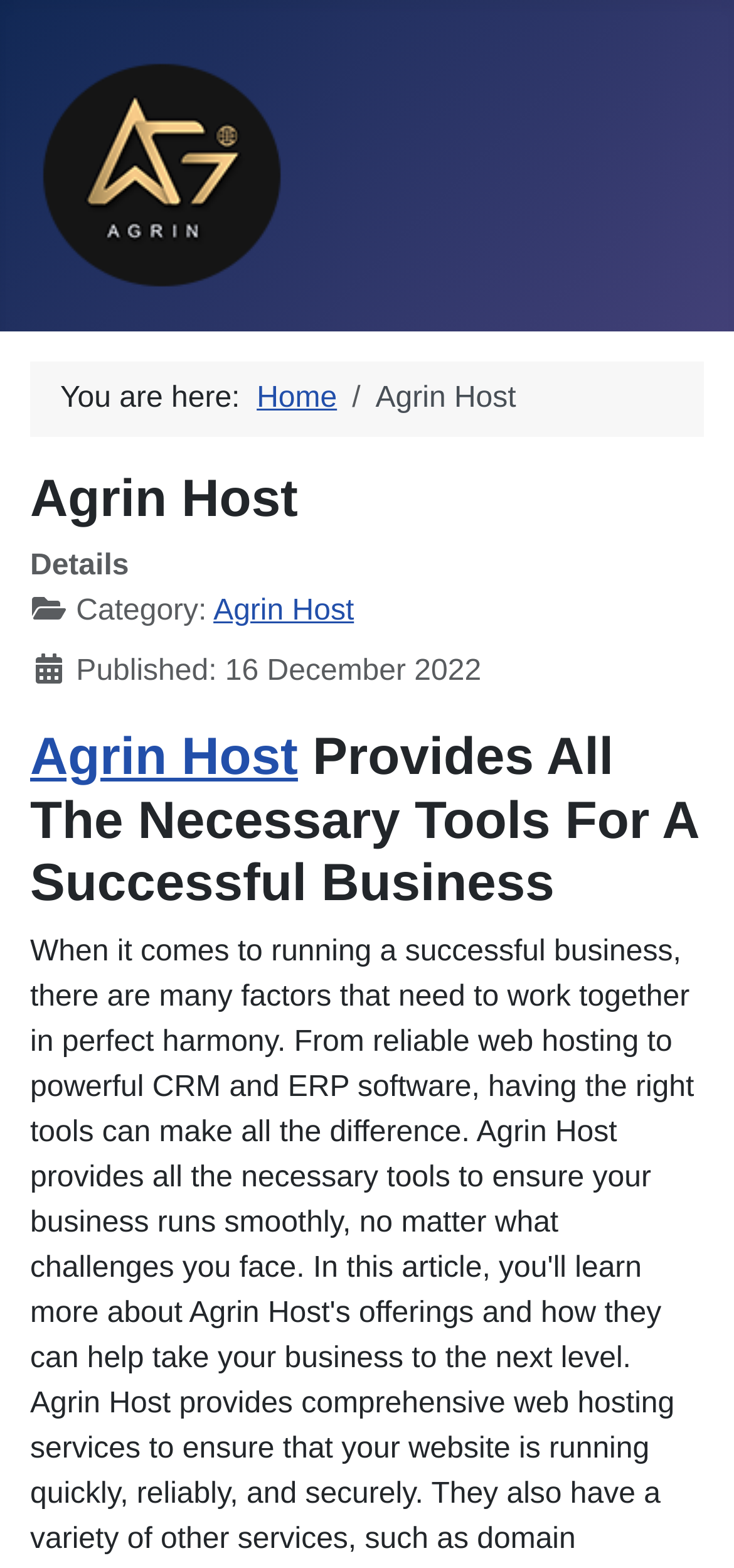What category is Agrin Host?
Please provide a full and detailed response to the question.

The category of Agrin Host can be found in the description list element, where the term 'Category:' is followed by a link element with the text 'Agrin Host'. This indicates that Agrin Host is a category.